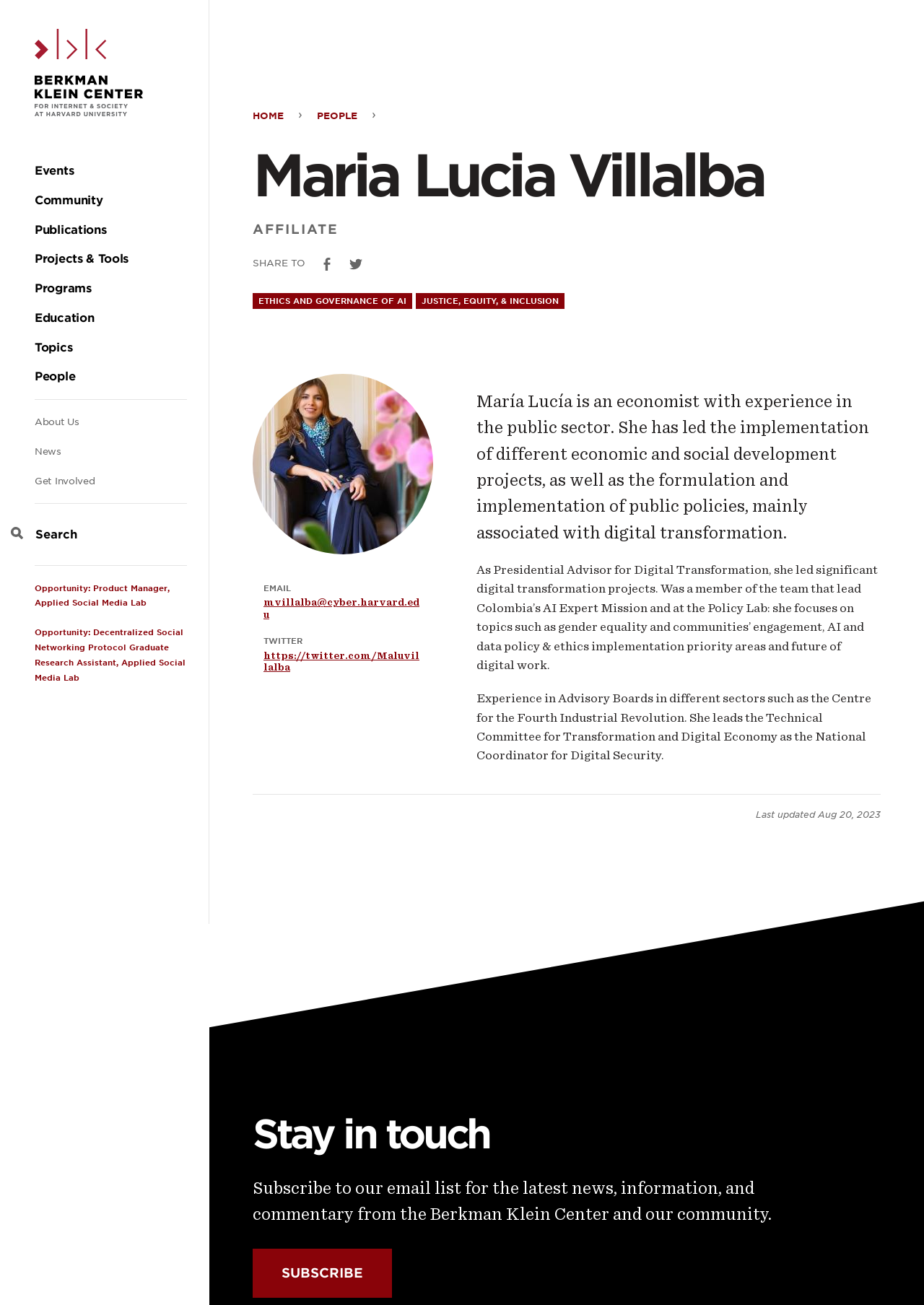Can you find the bounding box coordinates for the element that needs to be clicked to execute this instruction: "Visit the Berkman Klein Center homepage"? The coordinates should be given as four float numbers between 0 and 1, i.e., [left, top, right, bottom].

[0.038, 0.022, 0.155, 0.092]